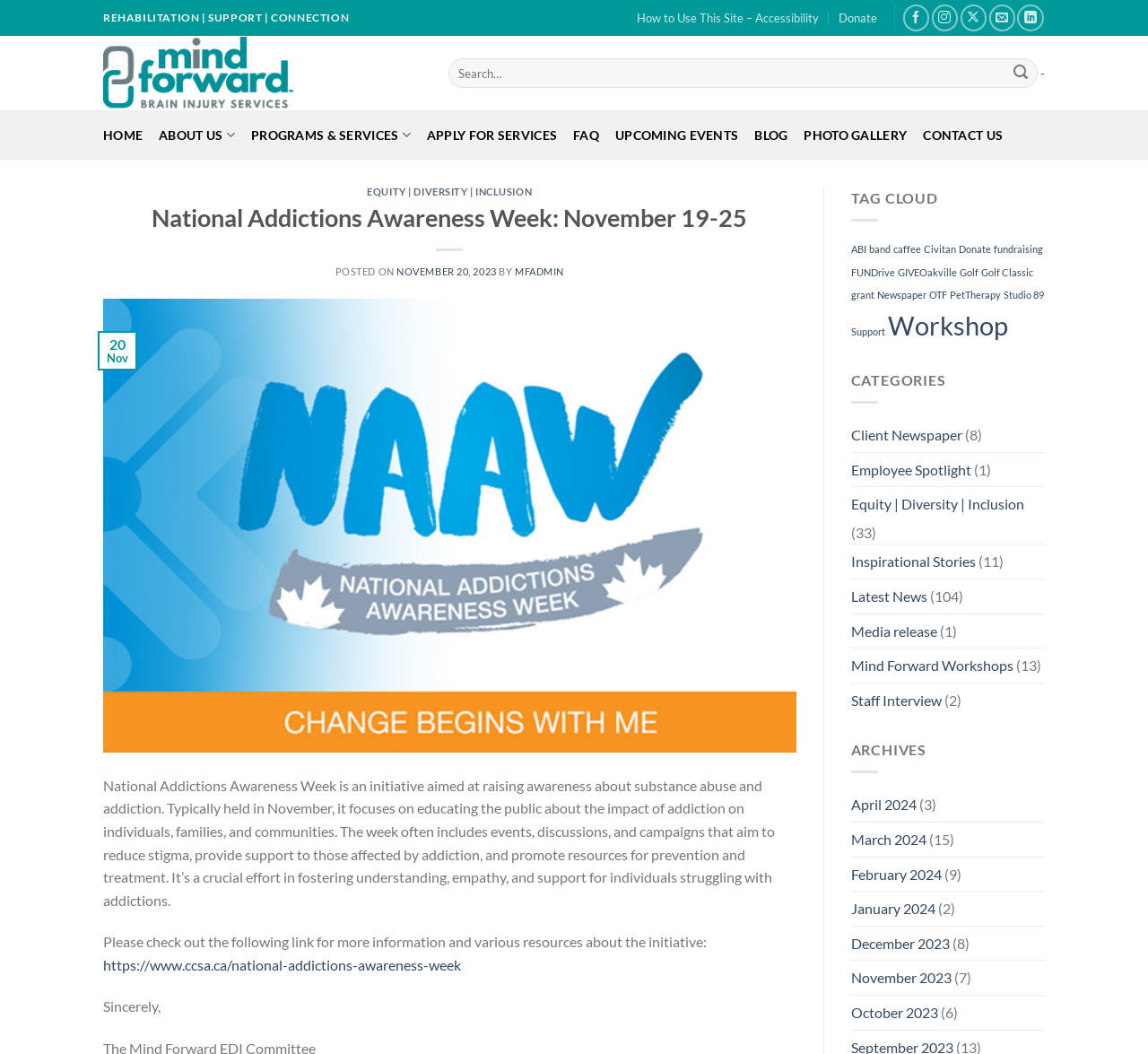Please identify the bounding box coordinates of the area that needs to be clicked to fulfill the following instruction: "Donate."

[0.731, 0.004, 0.764, 0.03]